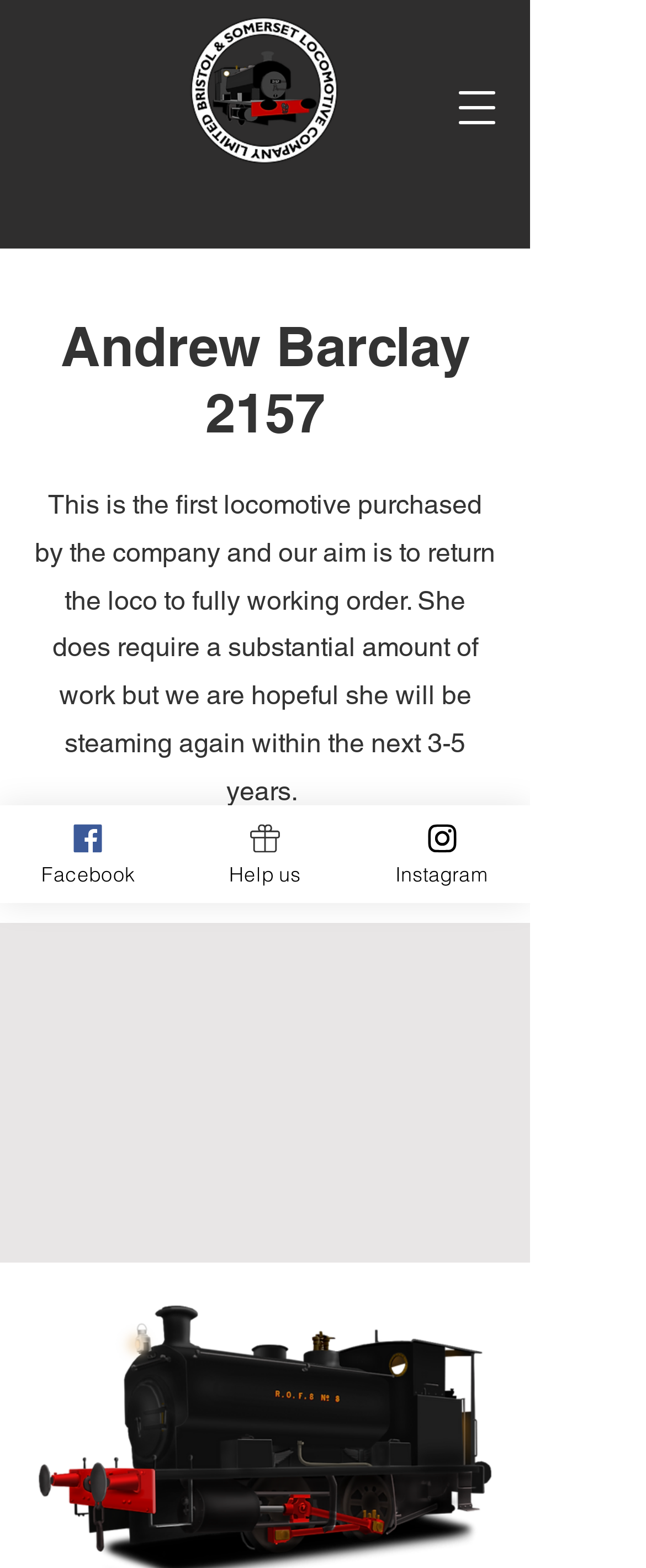How many years will it take to restore the locomotive?
Using the image, provide a concise answer in one word or a short phrase.

3-5 years